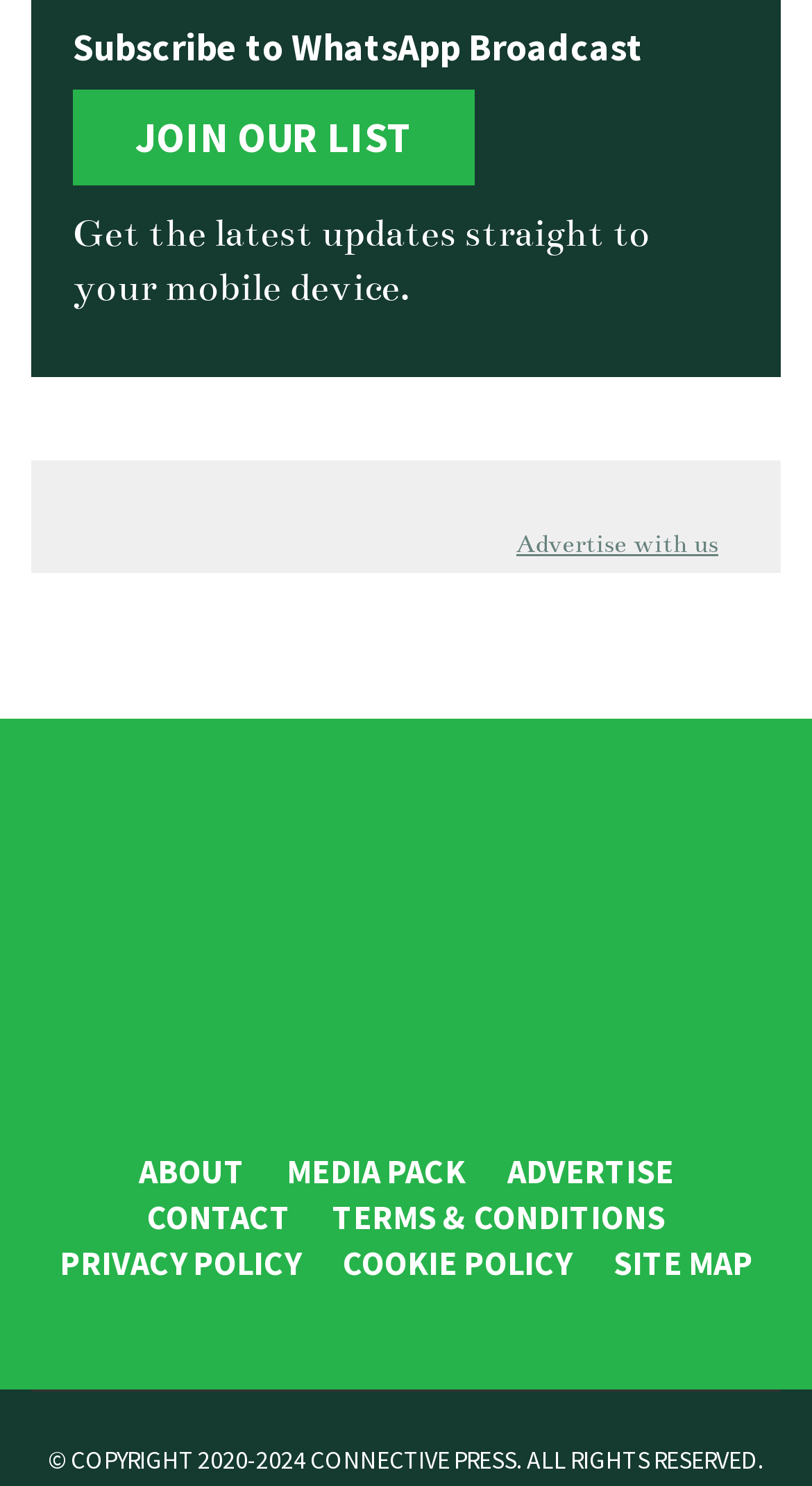Determine the bounding box for the UI element described here: "Privacy Policy".

[0.073, 0.834, 0.371, 0.865]